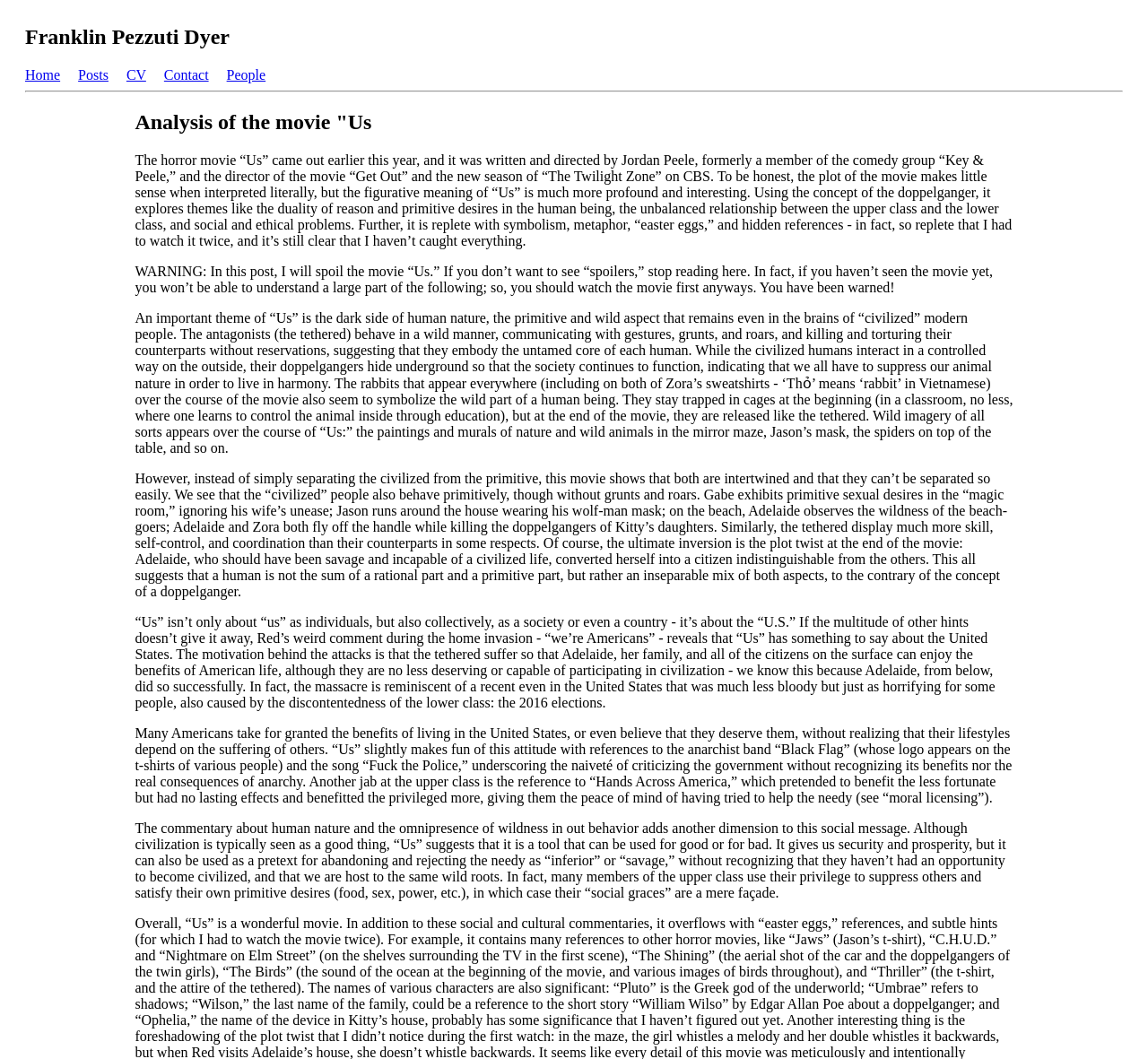What is the name of the author of this webpage?
Answer the question with a detailed explanation, including all necessary information.

The name of the author is obtained from the heading element at the top of the webpage, which is 'Franklin Pezzuti Dyer'.